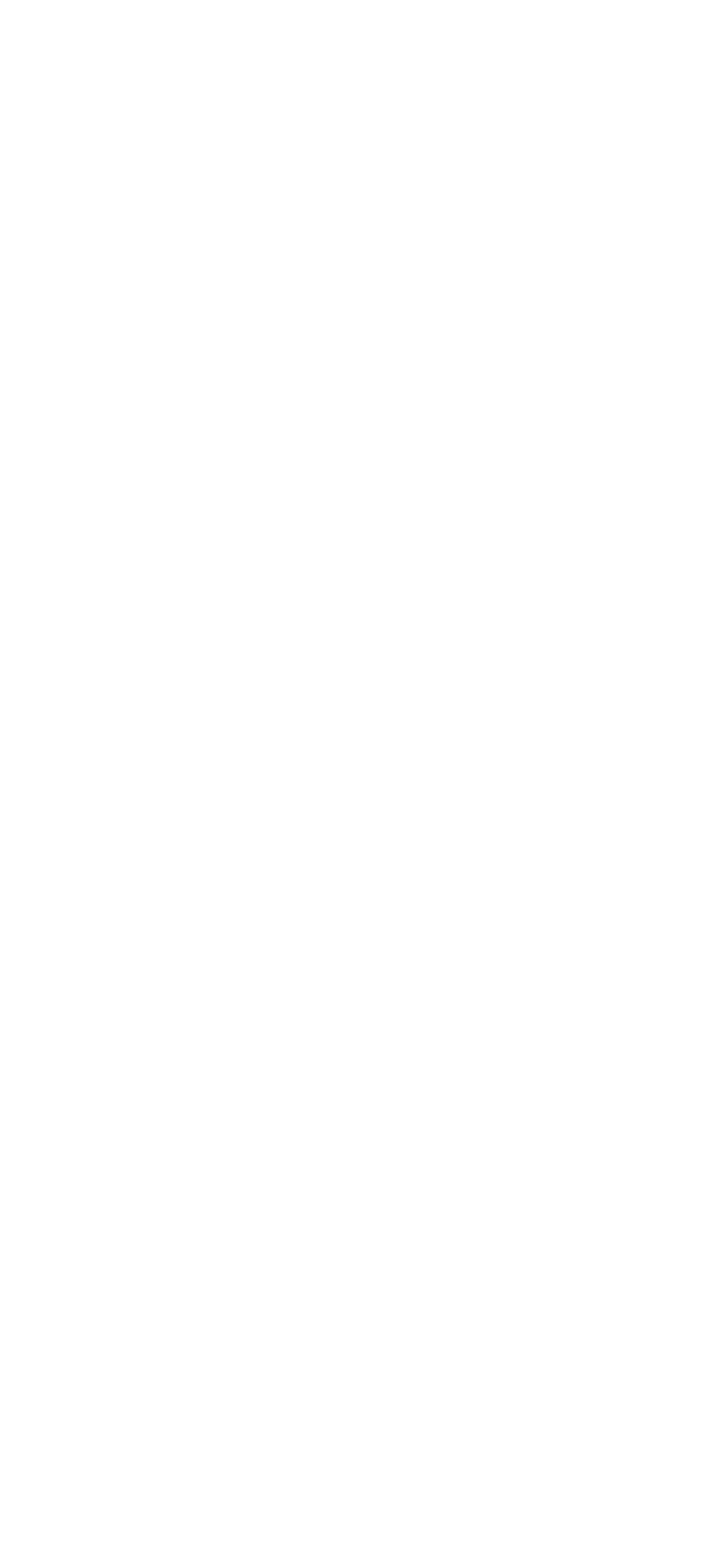How many social media links are available?
Use the image to give a comprehensive and detailed response to the question.

I counted the number of social media links by looking at the 'SIGA-NOS' section, which contains links to Facebook, Instagram, and LinkedIn.